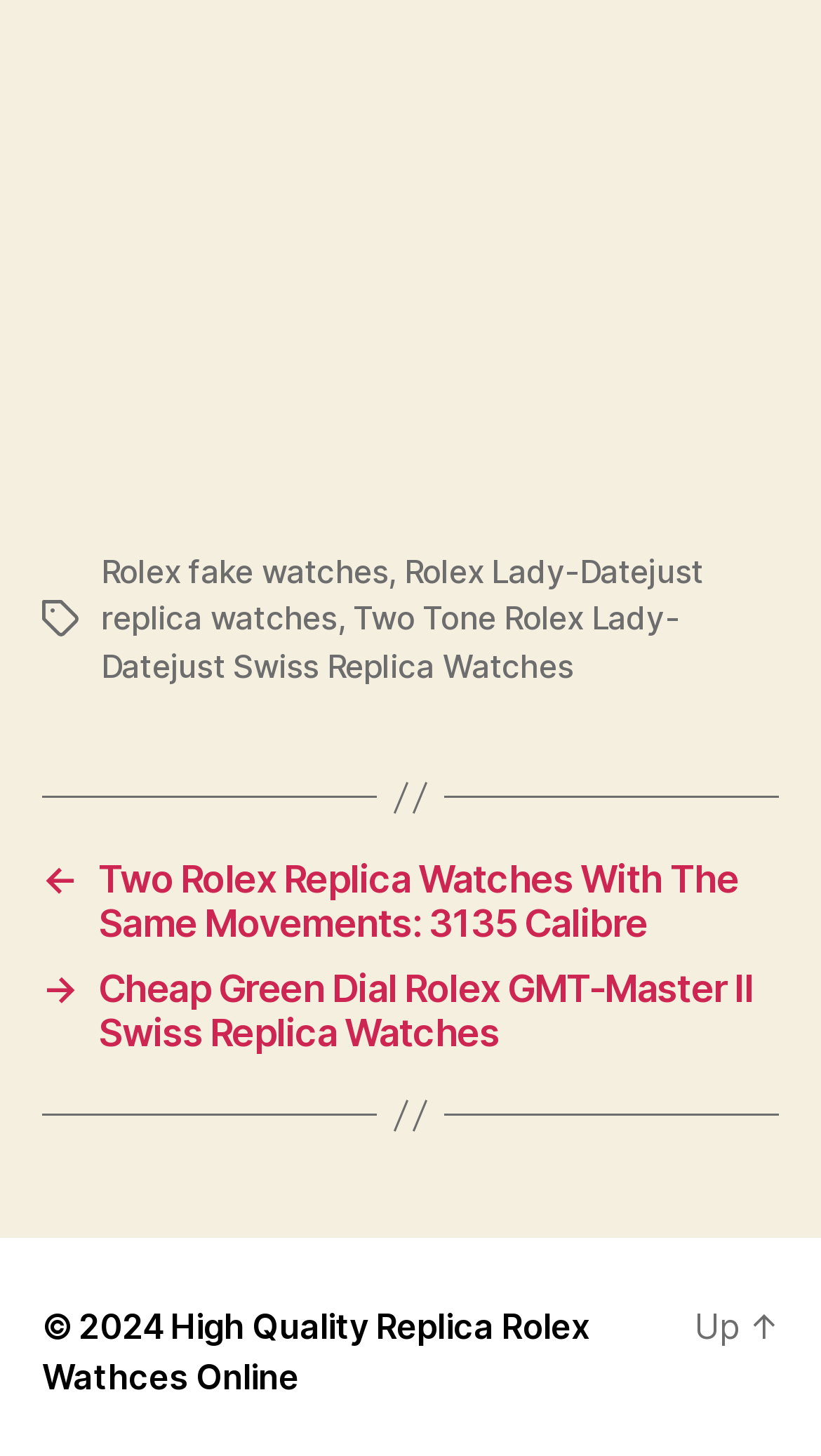Analyze the image and provide a detailed answer to the question: What is the copyright year of the website?

The copyright year of the website is 2024, as indicated by the StaticText element '© 2024' at the bottom of the page.